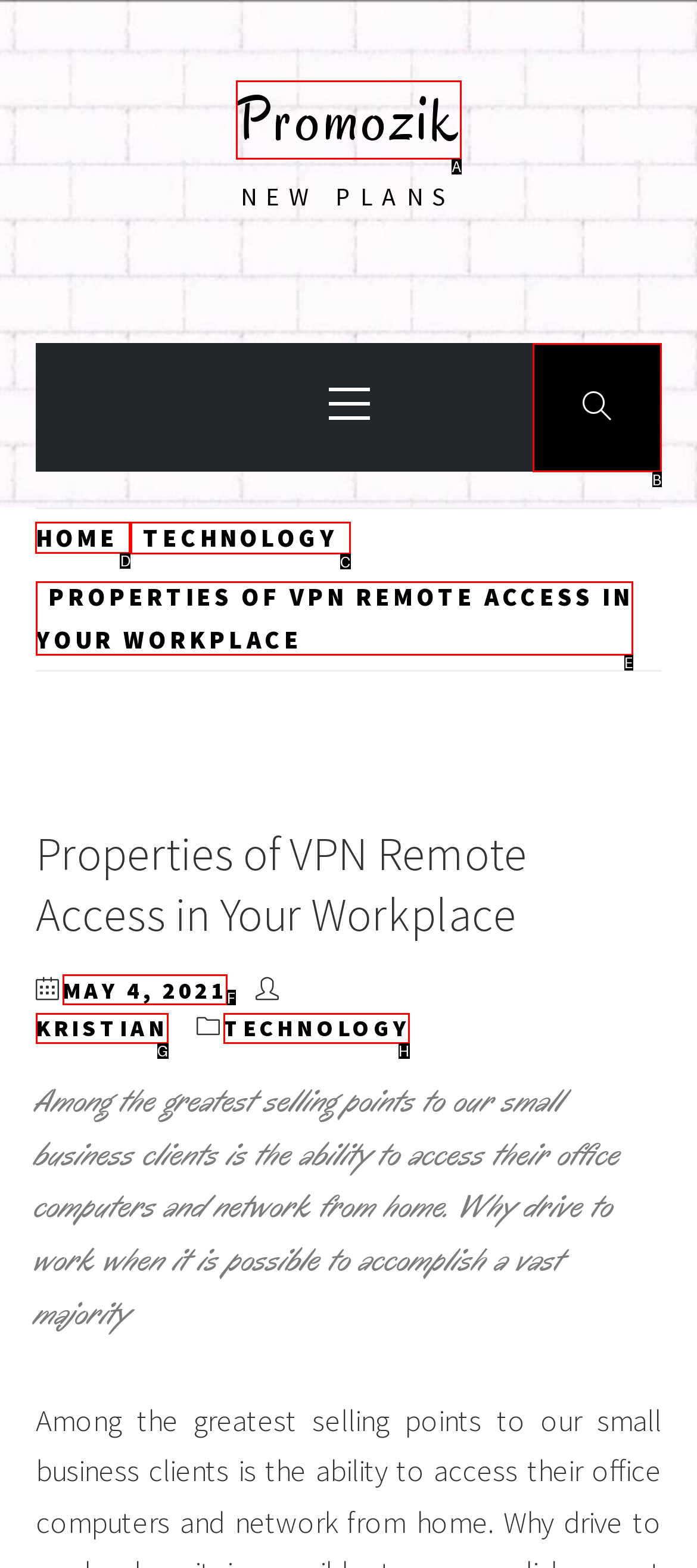Find the correct option to complete this instruction: go to home page. Reply with the corresponding letter.

D